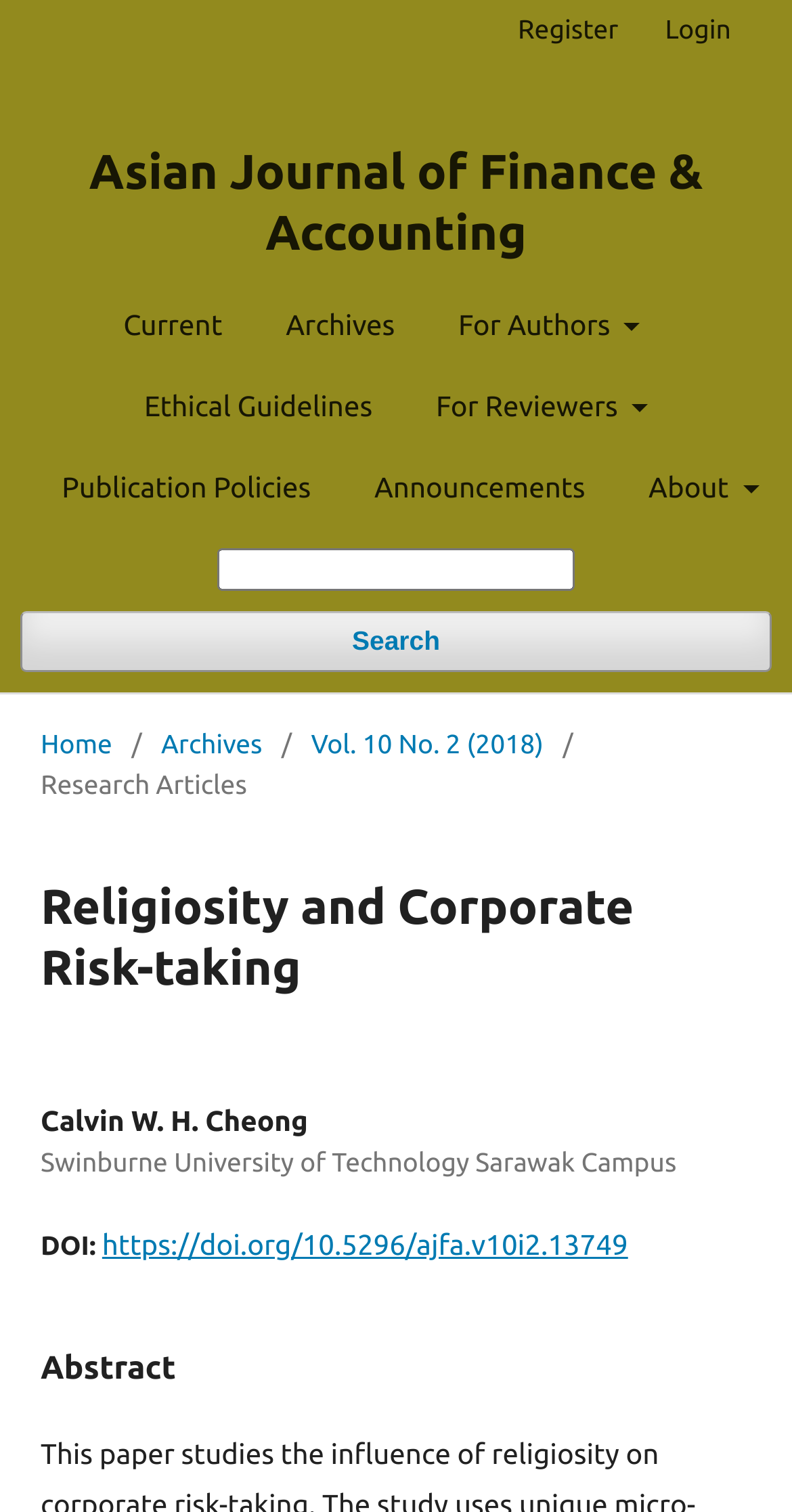Could you find the bounding box coordinates of the clickable area to complete this instruction: "Follow us on facebook"?

None